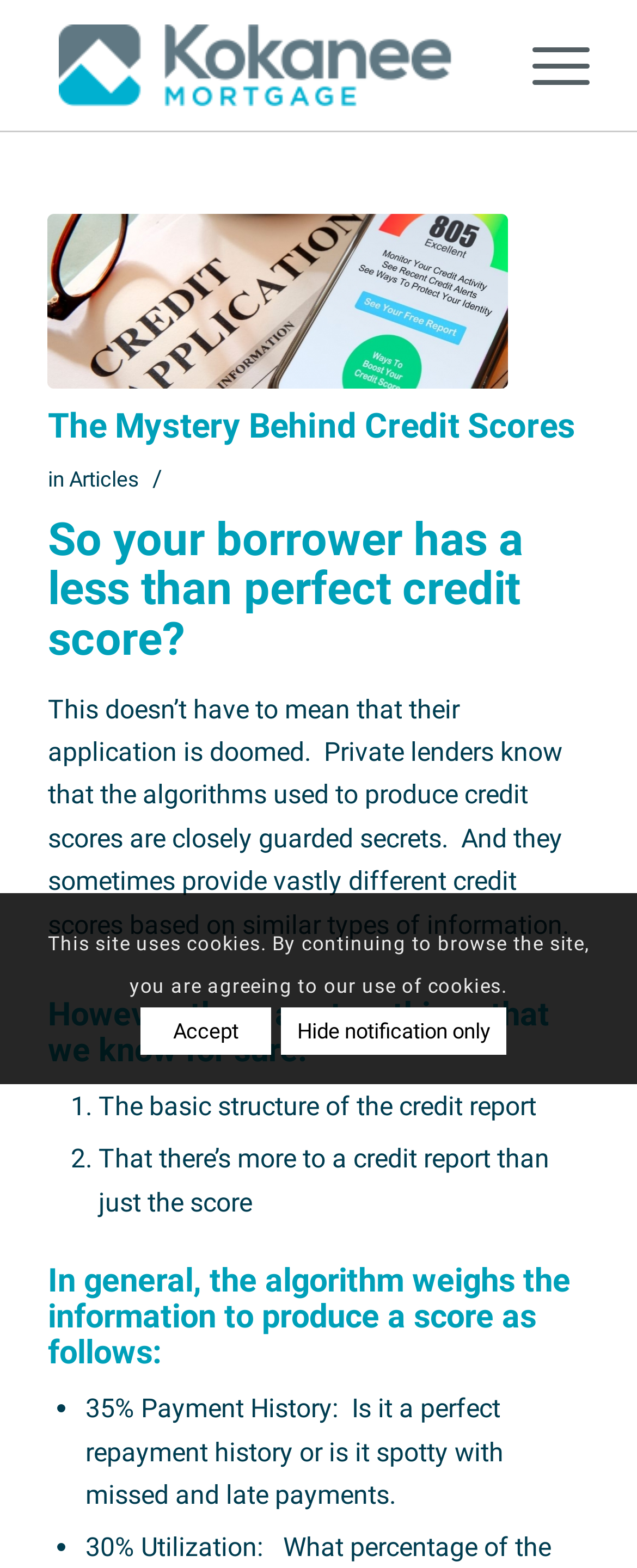Given the element description "The Mystery Behind Credit Scores", identify the bounding box of the corresponding UI element.

[0.075, 0.259, 0.903, 0.284]